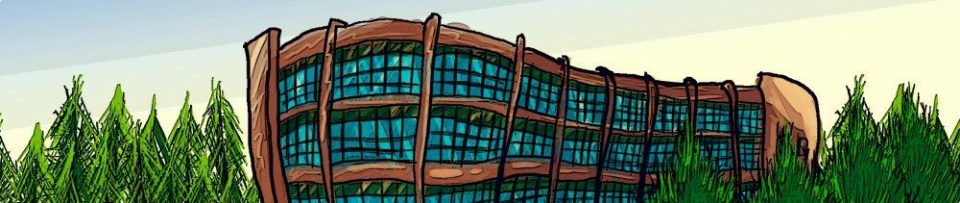What is the surrounding environment of the building?
Carefully analyze the image and provide a detailed answer to the question.

The caption describes the building as being 'set against a backdrop of lush, green trees', implying that the surrounding environment of the building is a natural setting with abundant foliage.